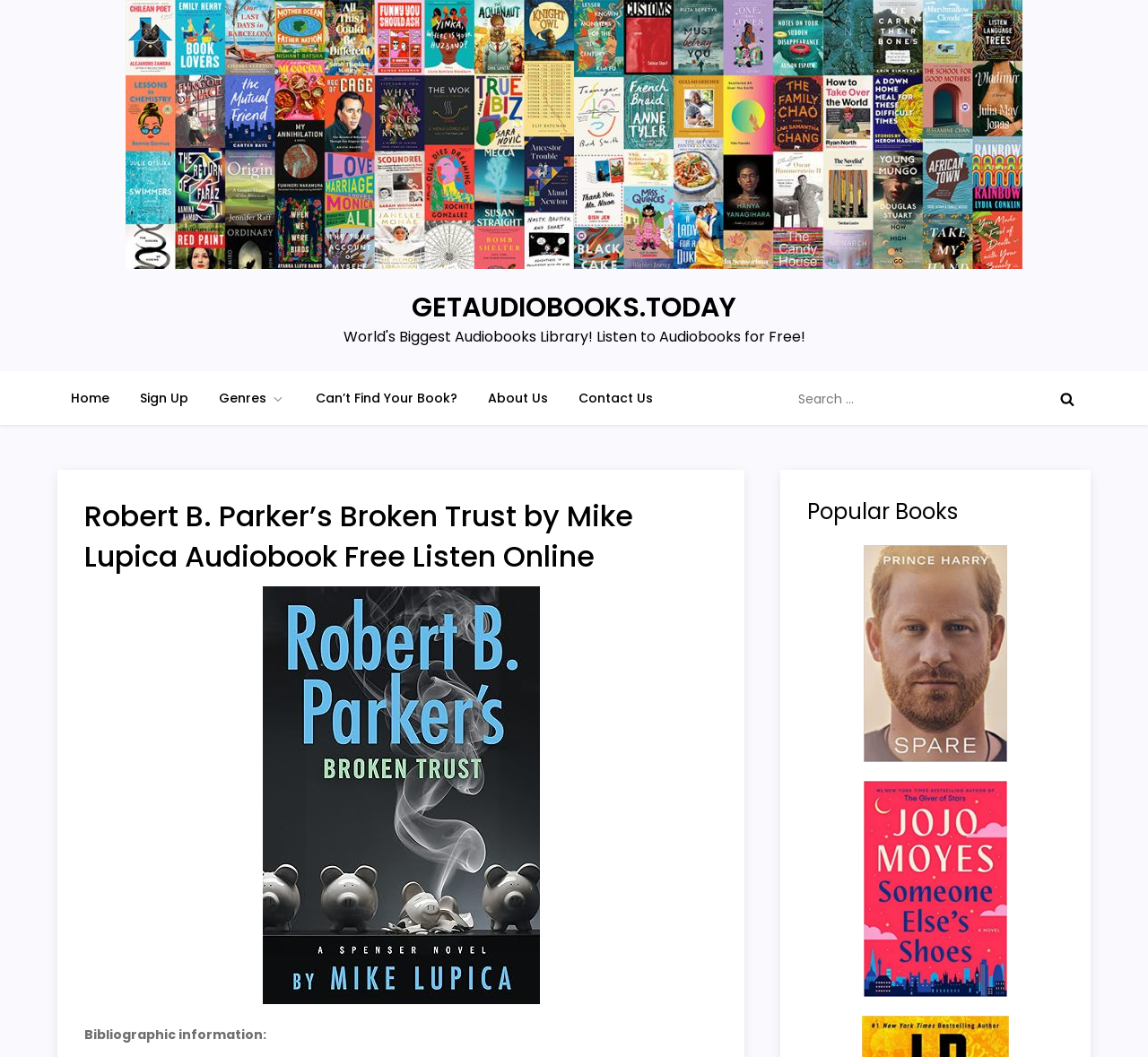Please specify the bounding box coordinates of the clickable region to carry out the following instruction: "Search for a book". The coordinates should be four float numbers between 0 and 1, in the format [left, top, right, bottom].

[0.688, 0.352, 0.95, 0.403]